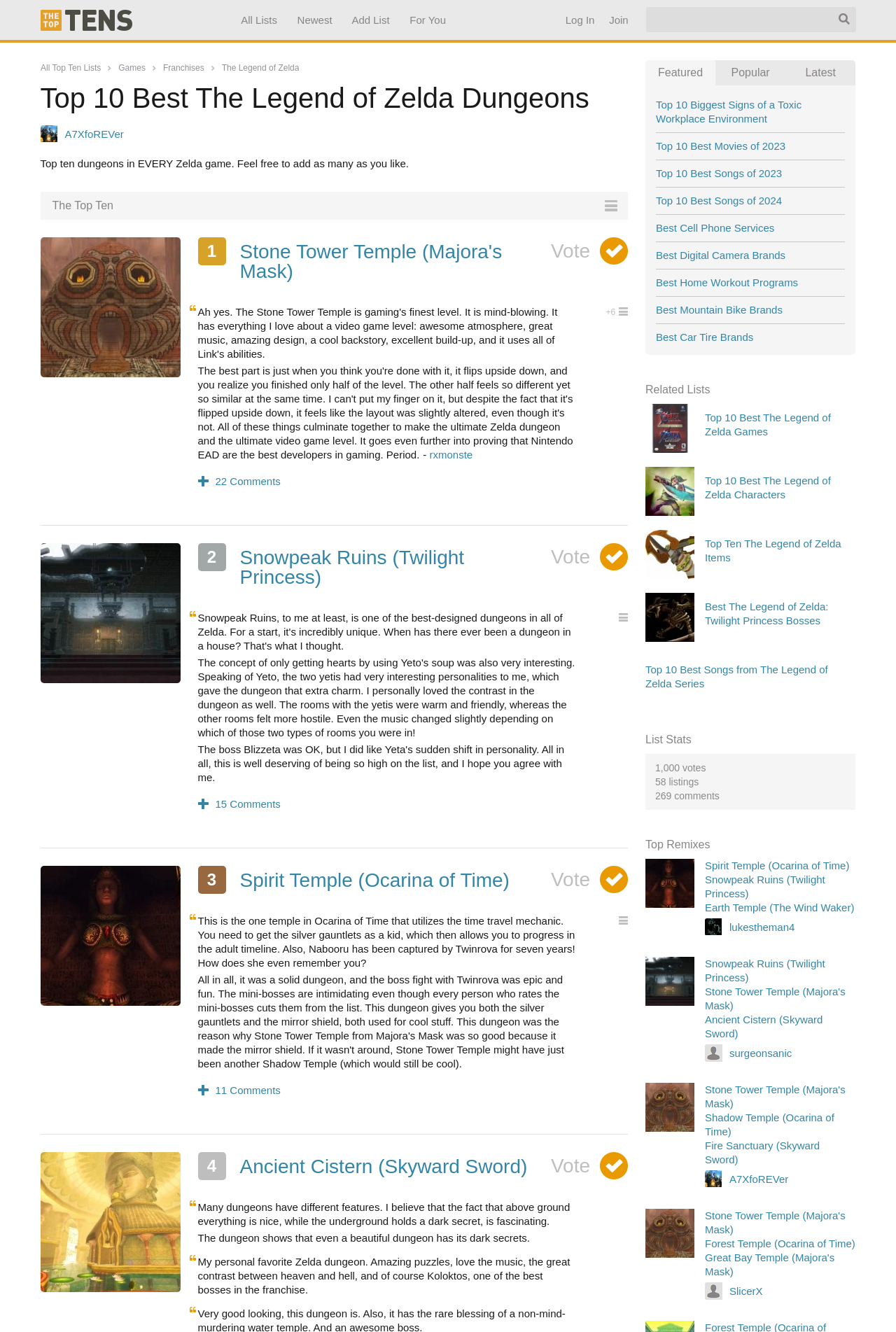Please answer the following question using a single word or phrase: 
How many comments are there on this list?

269